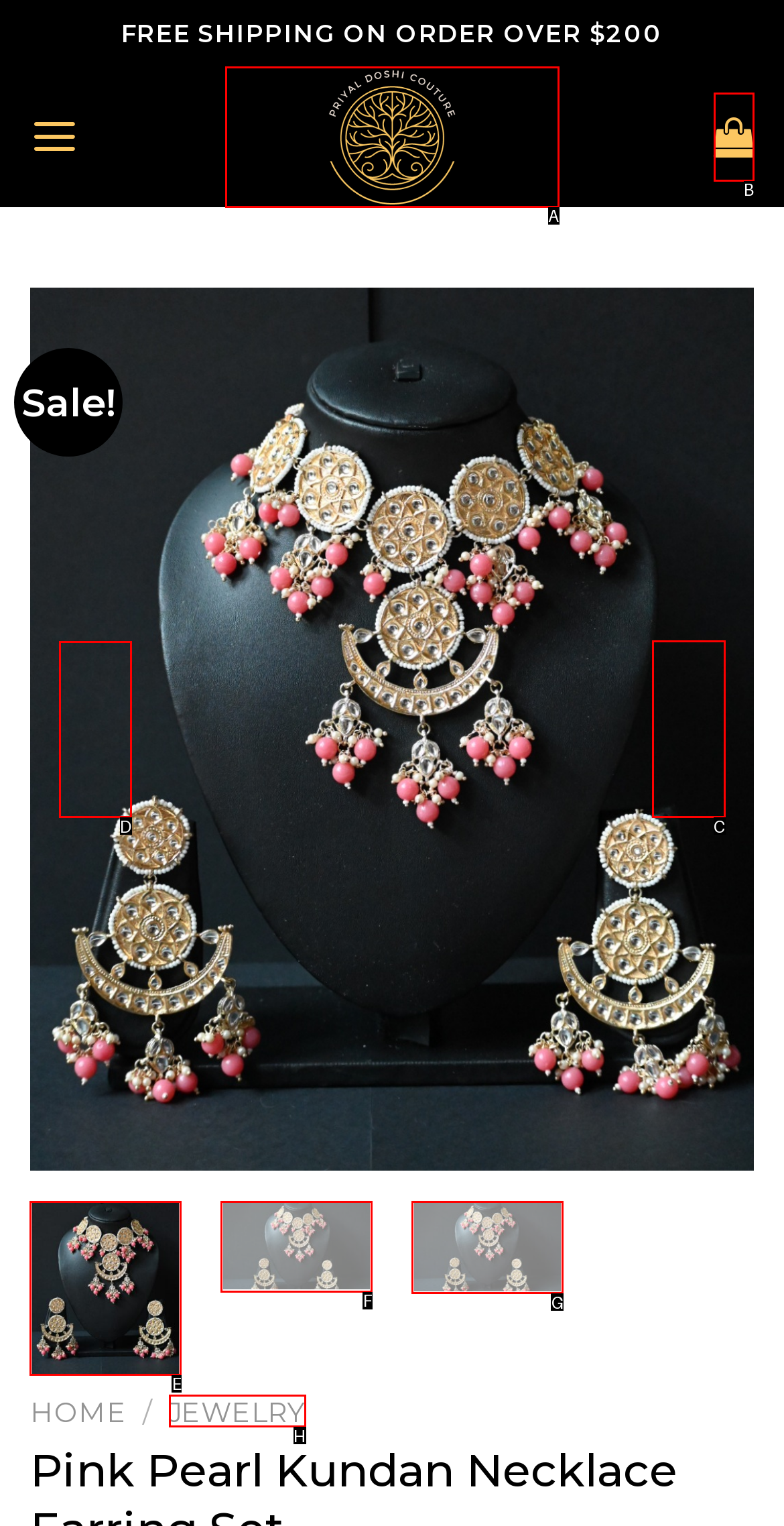Point out the UI element to be clicked for this instruction: Search for something. Provide the answer as the letter of the chosen element.

None